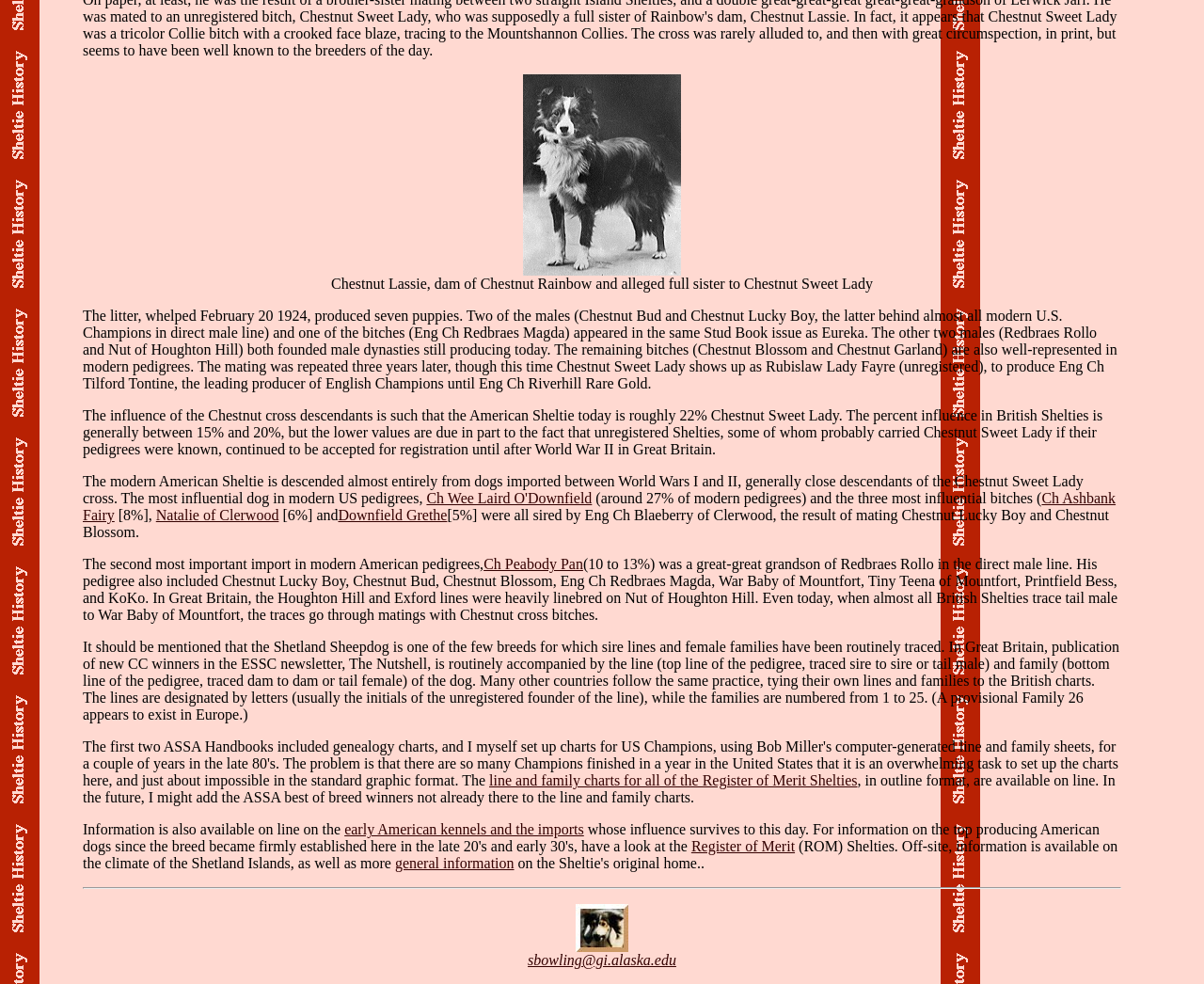Find the bounding box coordinates for the area you need to click to carry out the instruction: "Go to the Home page". The coordinates should be four float numbers between 0 and 1, indicated as [left, top, right, bottom].

[0.478, 0.955, 0.522, 0.971]